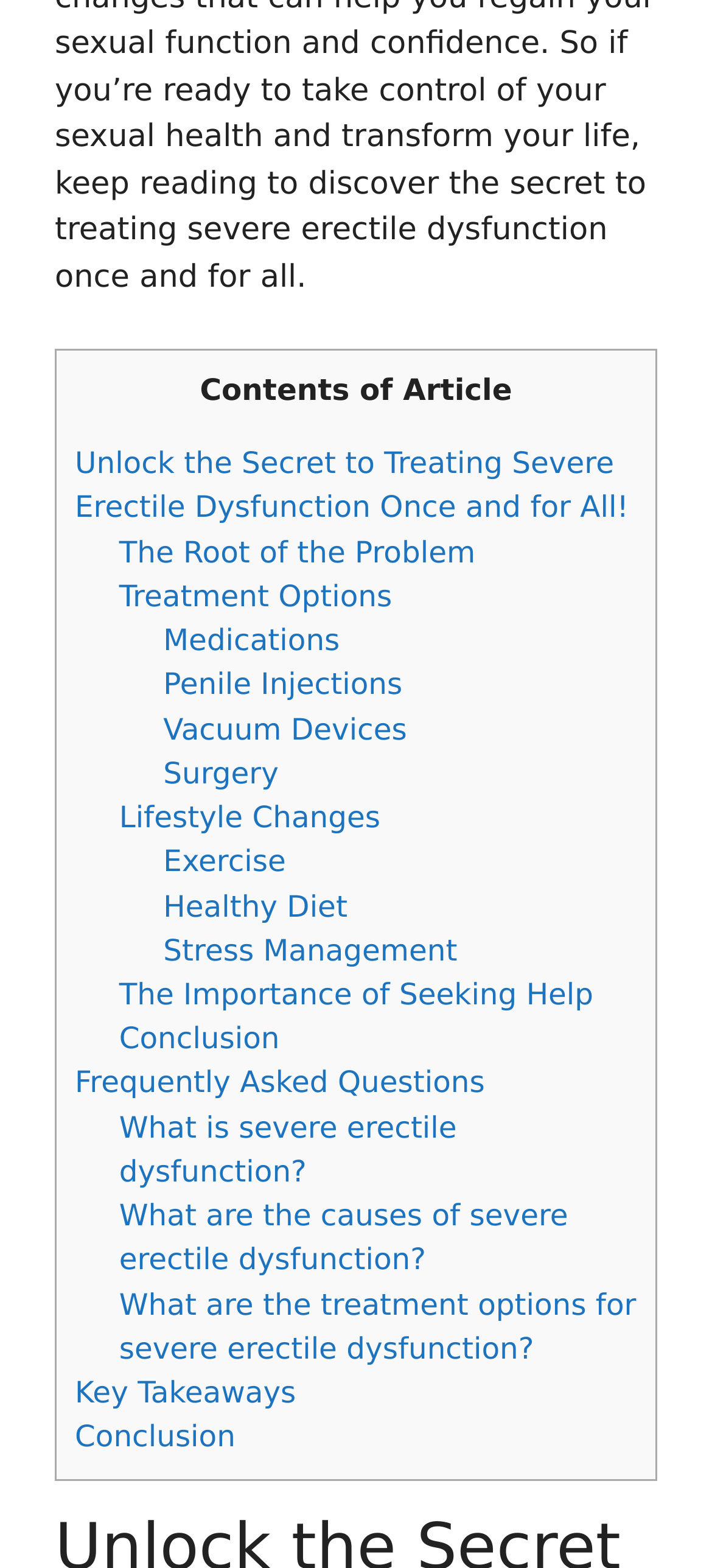Please determine the bounding box coordinates for the UI element described here. Use the format (top-left x, top-left y, bottom-right x, bottom-right y) with values bounded between 0 and 1: Lifestyle Changes

[0.167, 0.51, 0.534, 0.532]